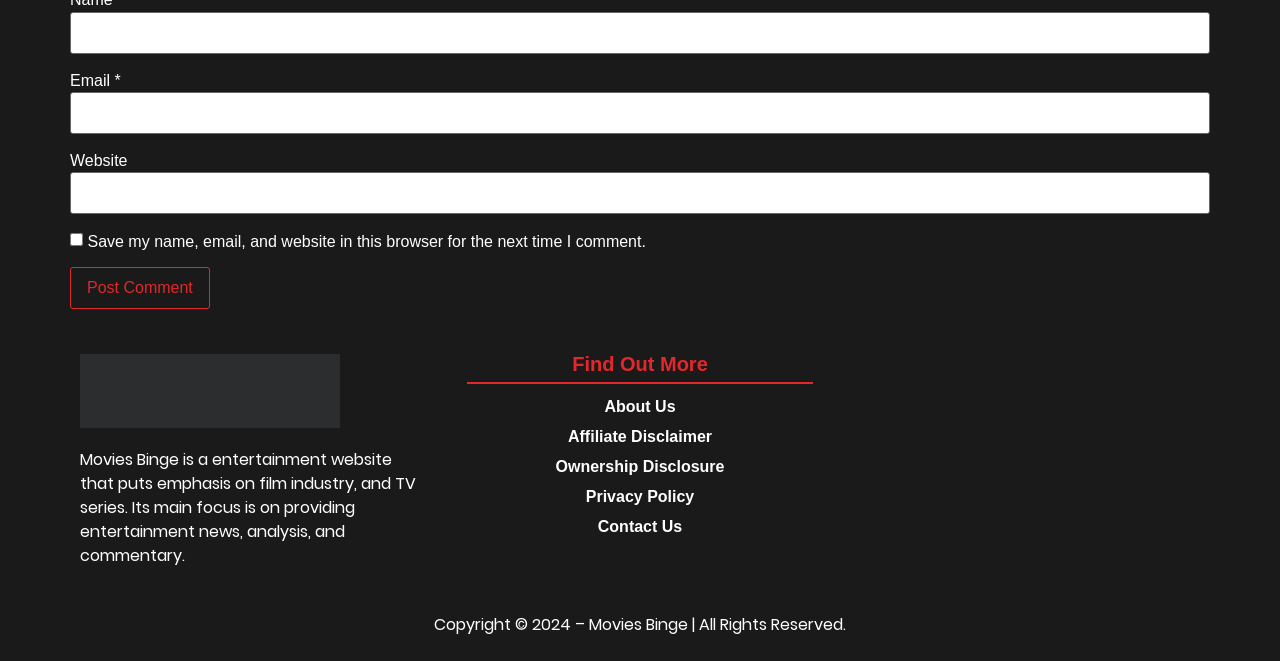Please provide the bounding box coordinates for the element that needs to be clicked to perform the following instruction: "Check the Save my name checkbox". The coordinates should be given as four float numbers between 0 and 1, i.e., [left, top, right, bottom].

[0.055, 0.352, 0.065, 0.372]